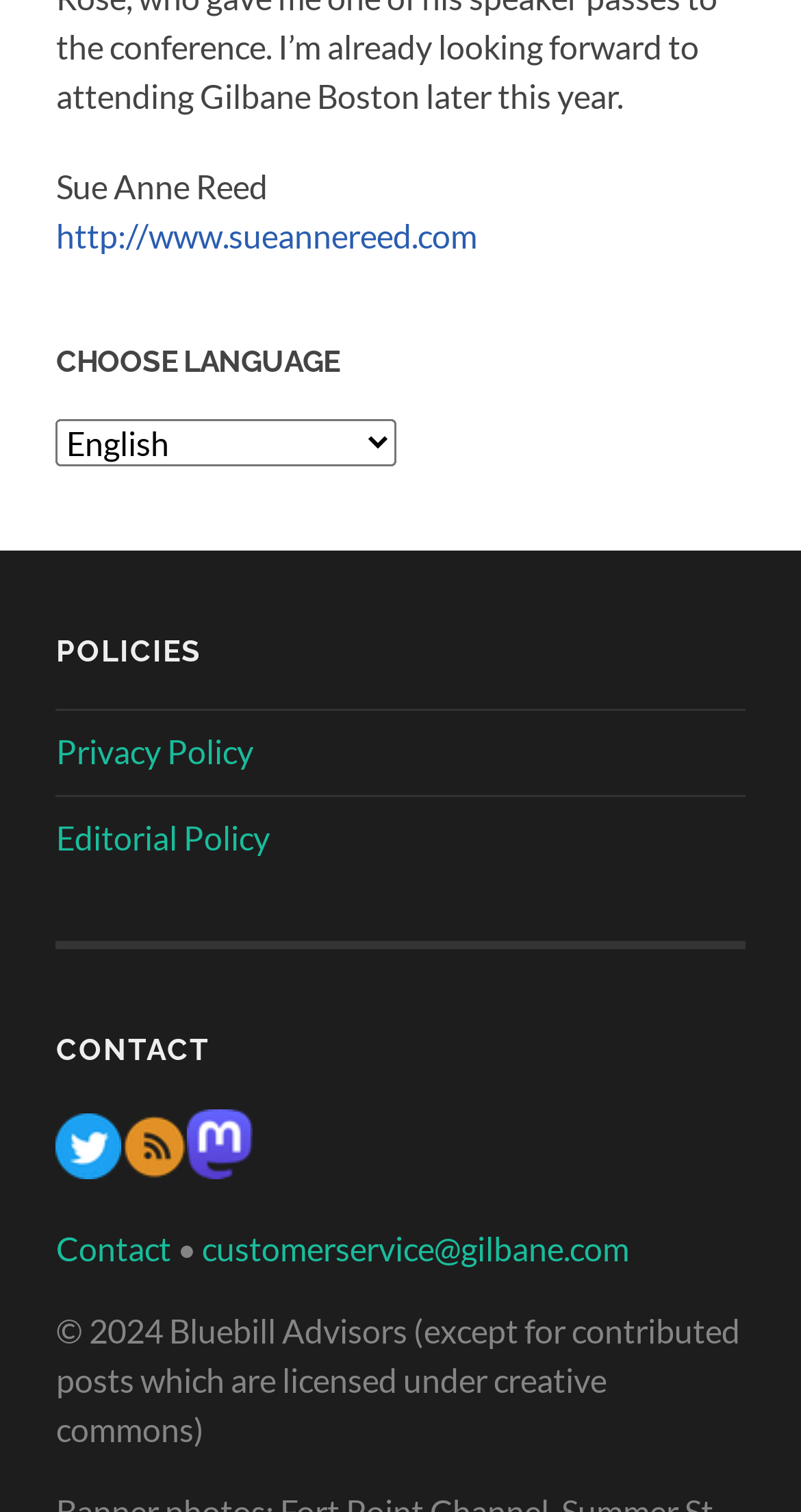Reply to the question with a single word or phrase:
What is the copyright year of the webpage?

2024